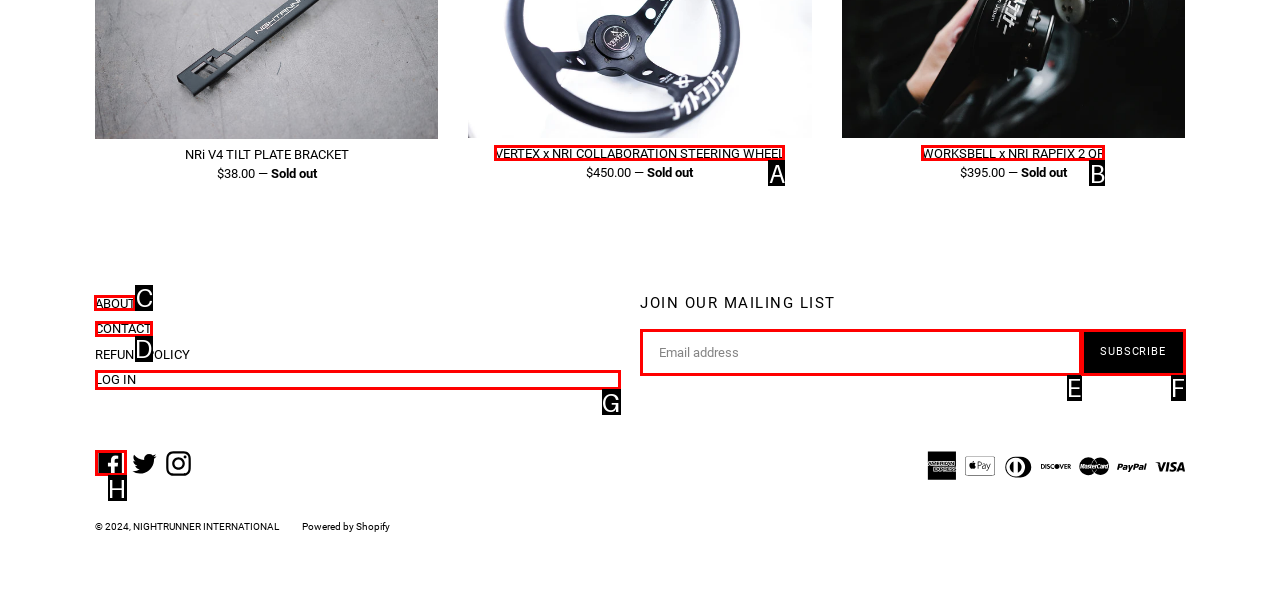Which HTML element should be clicked to fulfill the following task: Go to ABOUT page?
Reply with the letter of the appropriate option from the choices given.

C